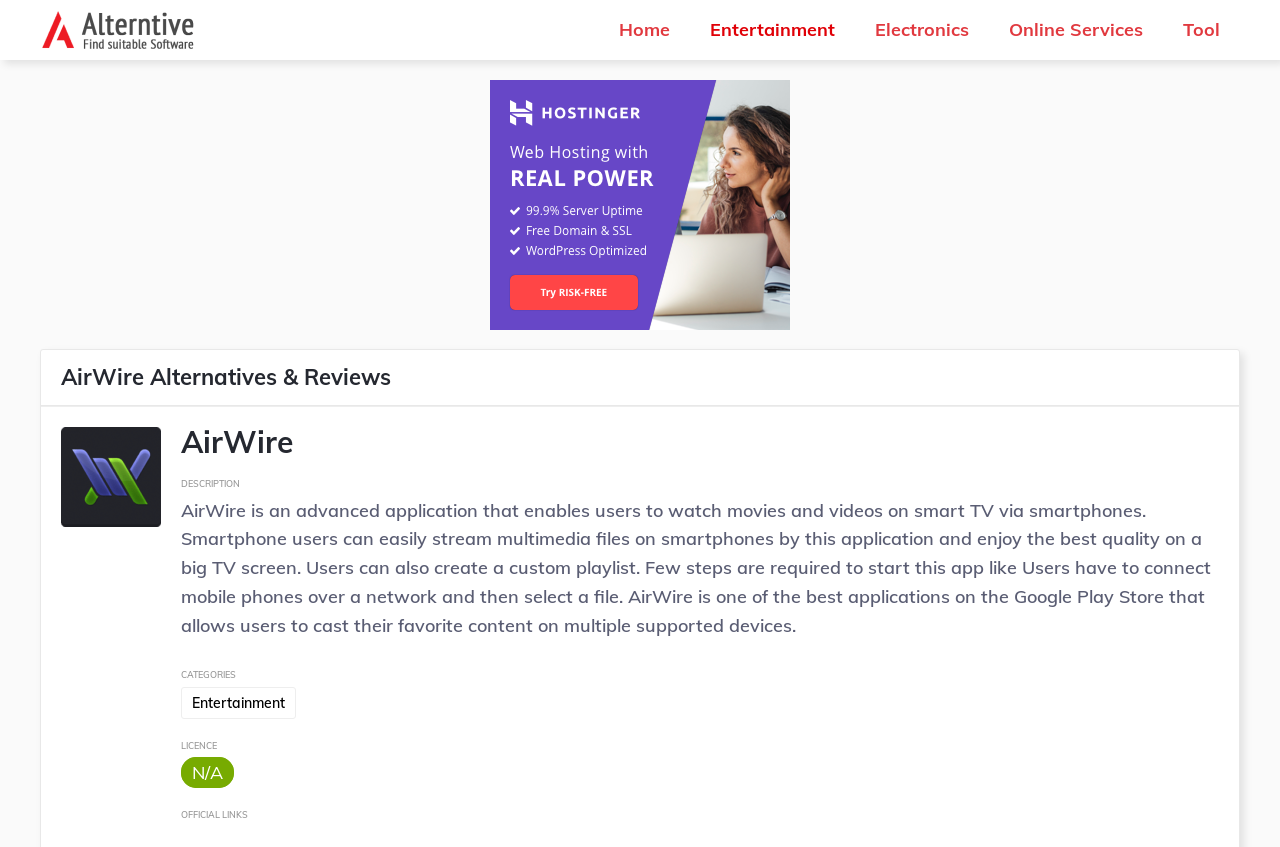Please locate and generate the primary heading on this webpage.

AirWire Alternatives & Reviews